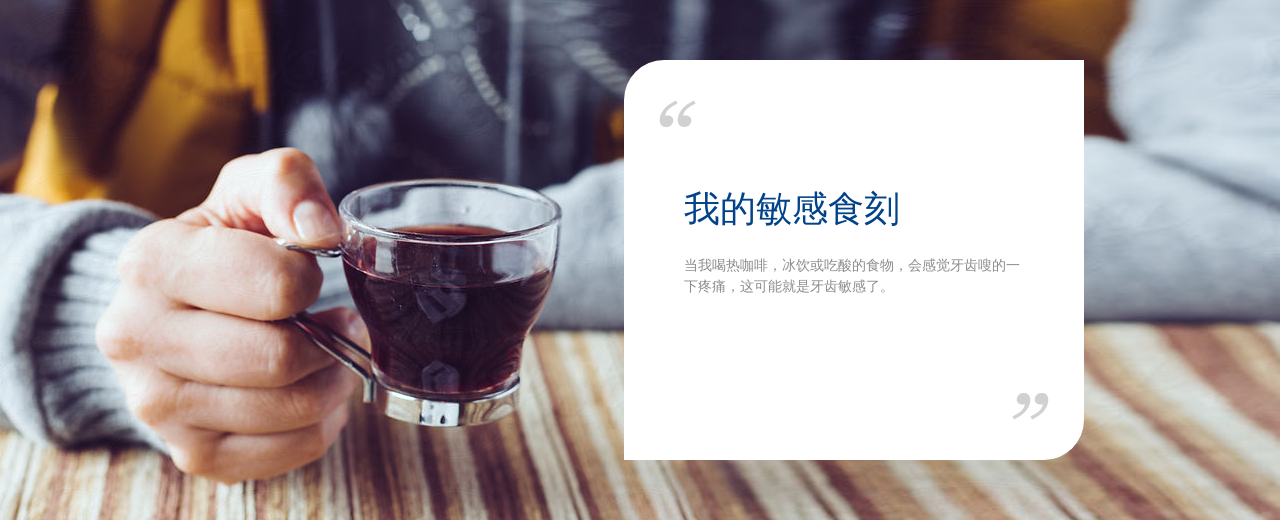What is the purpose of the image?
Refer to the screenshot and deliver a thorough answer to the question presented.

The image, along with the caption '我的敏感食刻' (My Sensitive Food Moments), is meant to convey the challenges faced by individuals with sensitive teeth, highlighting the relatable experience of enjoying beverages while being mindful of discomfort.